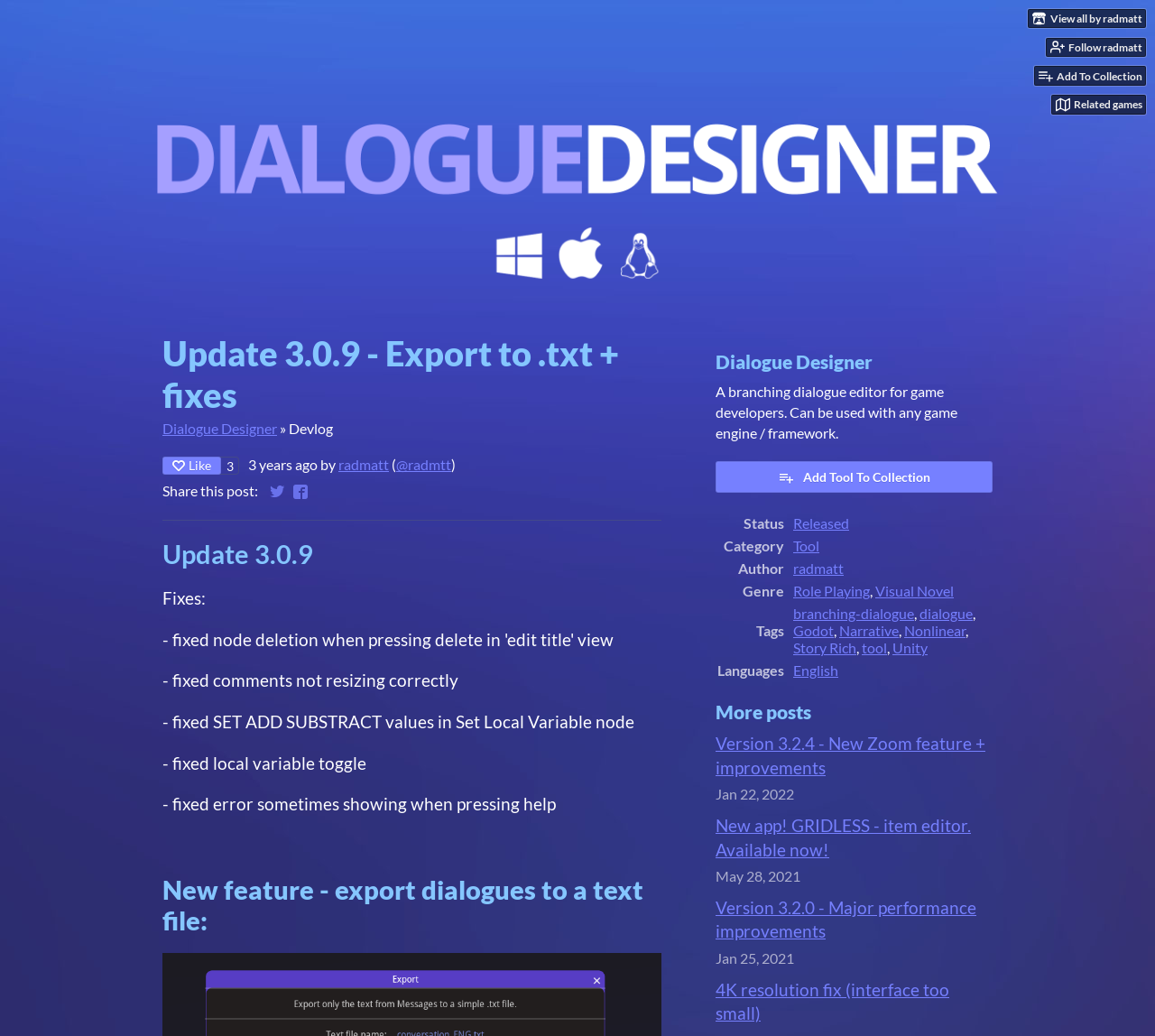Using the description "Visual Novel", locate and provide the bounding box of the UI element.

[0.758, 0.562, 0.826, 0.579]